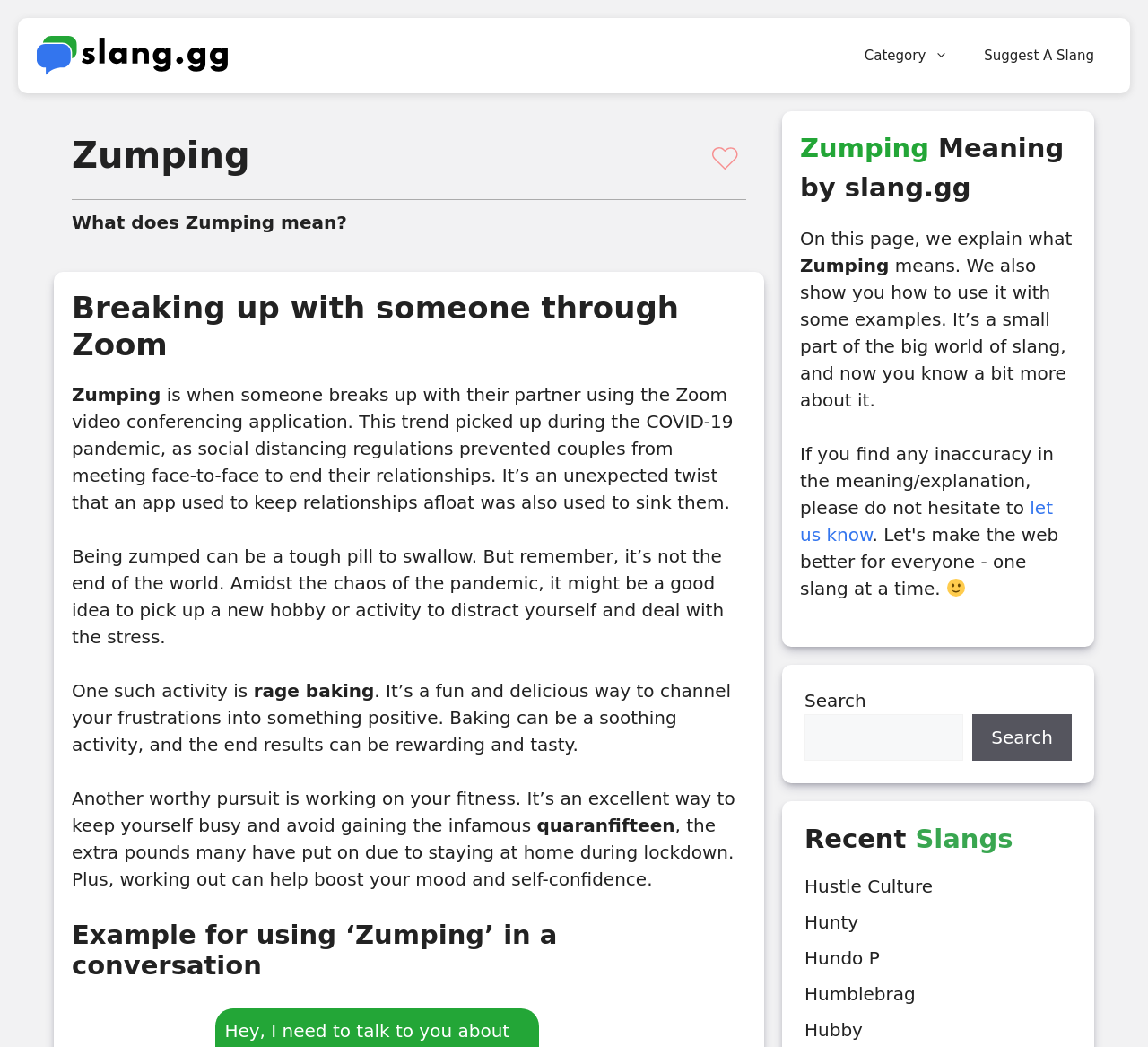What is an alternative activity to distract oneself from the stress of being zumped?
Provide a fully detailed and comprehensive answer to the question.

According to the webpage, one way to deal with the stress of being zumped is to engage in rage baking, which is a fun and delicious way to channel frustrations into something positive. Baking can be a soothing activity, and the end results can be rewarding and tasty.